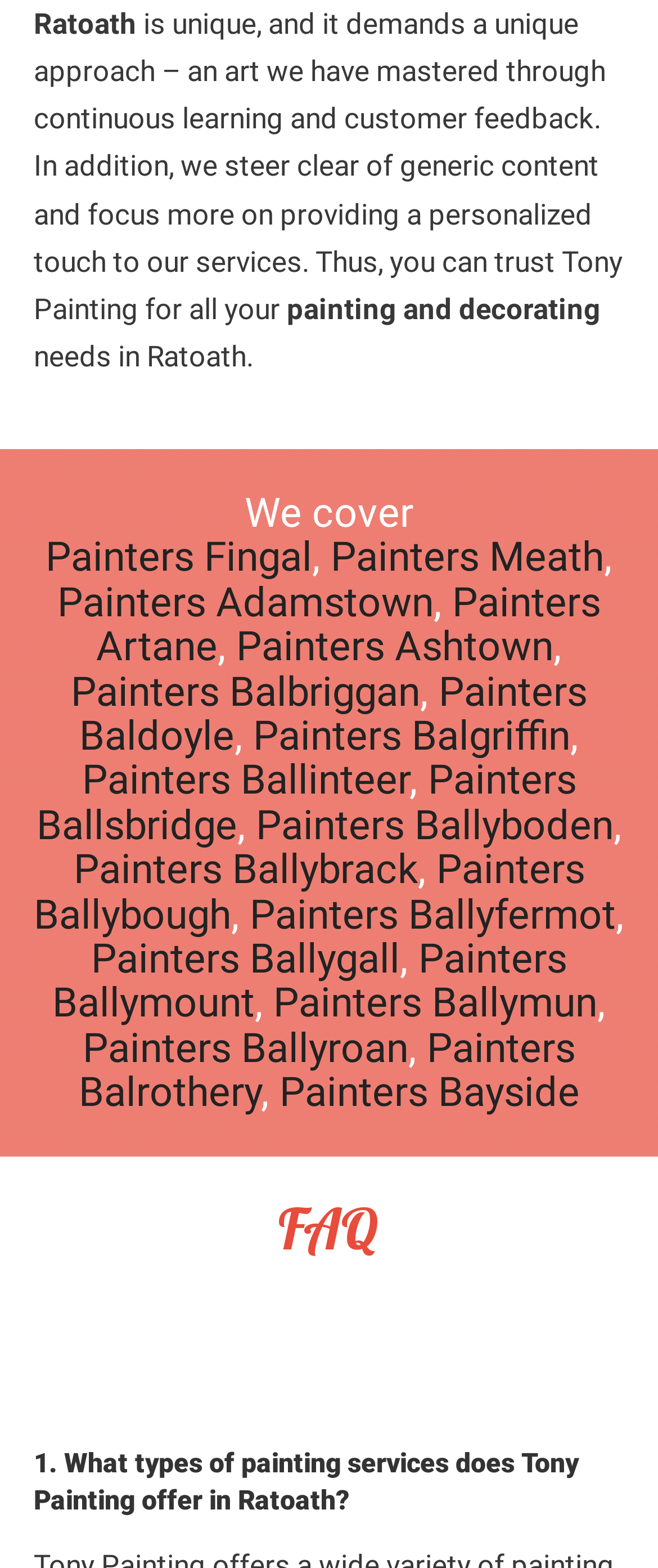Please study the image and answer the question comprehensively:
What is the unique approach of Tony Painting?

According to the StaticText element, Tony Painting demands a unique approach, which is an art mastered through continuous learning and customer feedback, and focuses on providing a personalized touch to their services.